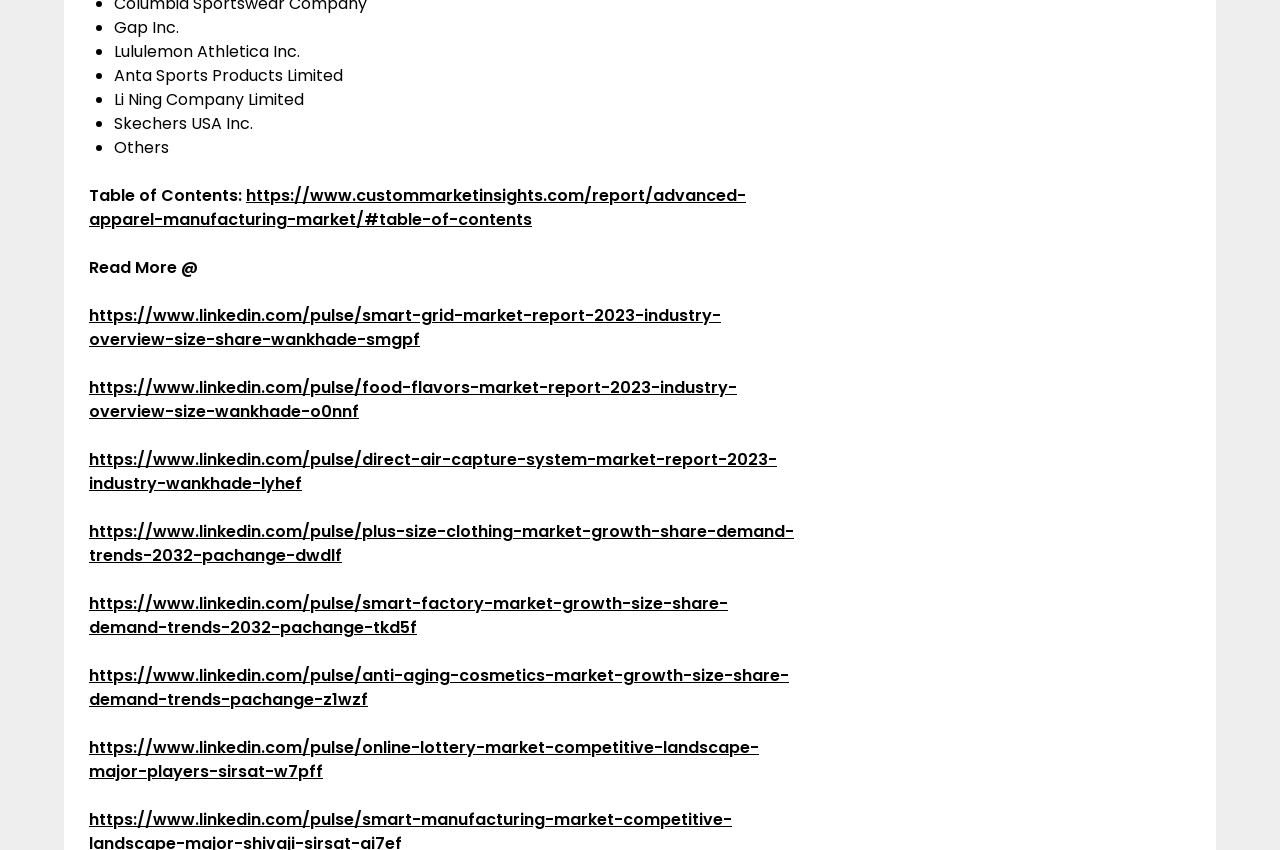Give a concise answer using only one word or phrase for this question:
How many LinkedIn links are on the webpage?

6